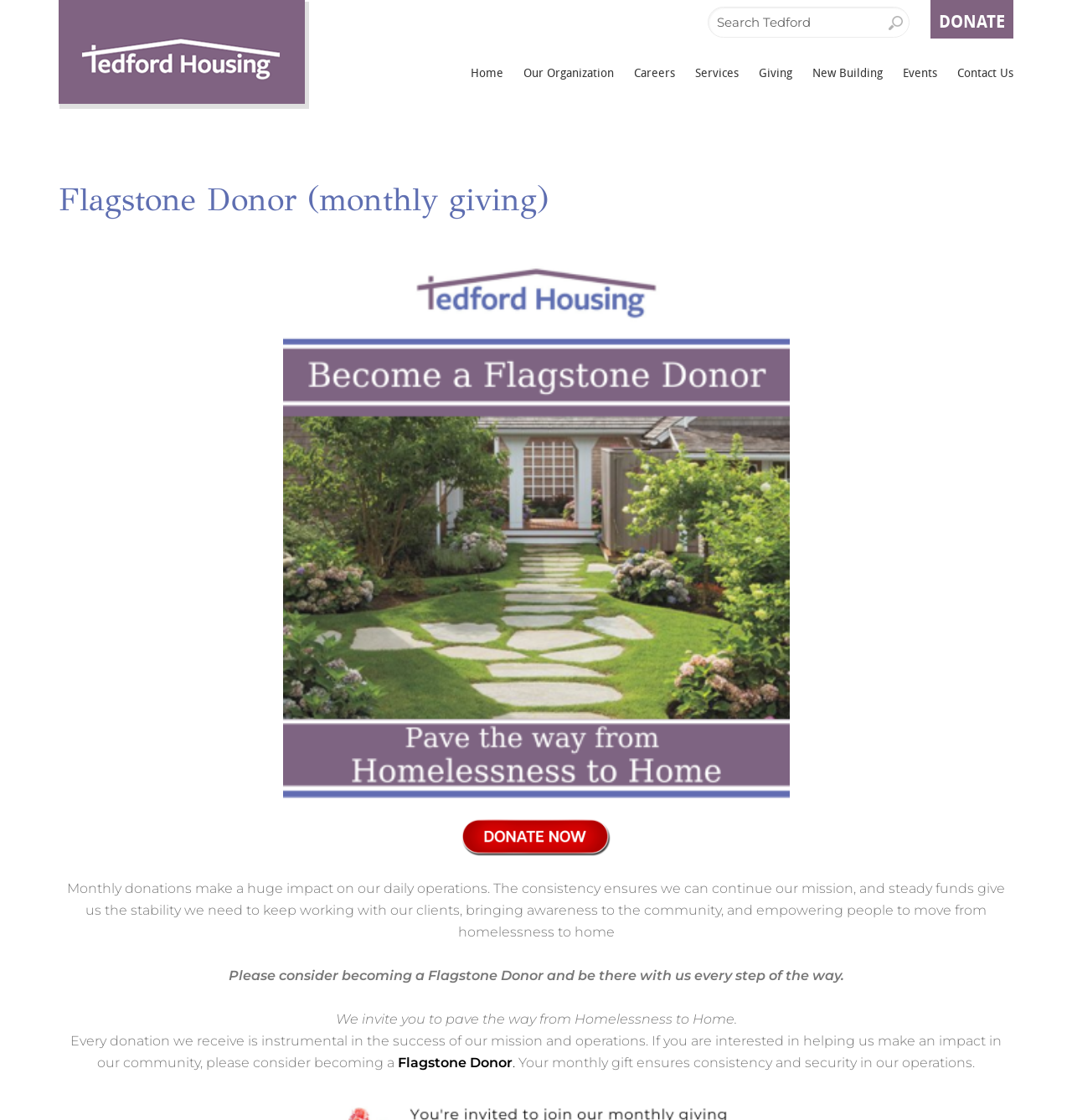Answer with a single word or phrase: 
What is the organization's mission?

To help people move from homelessness to home